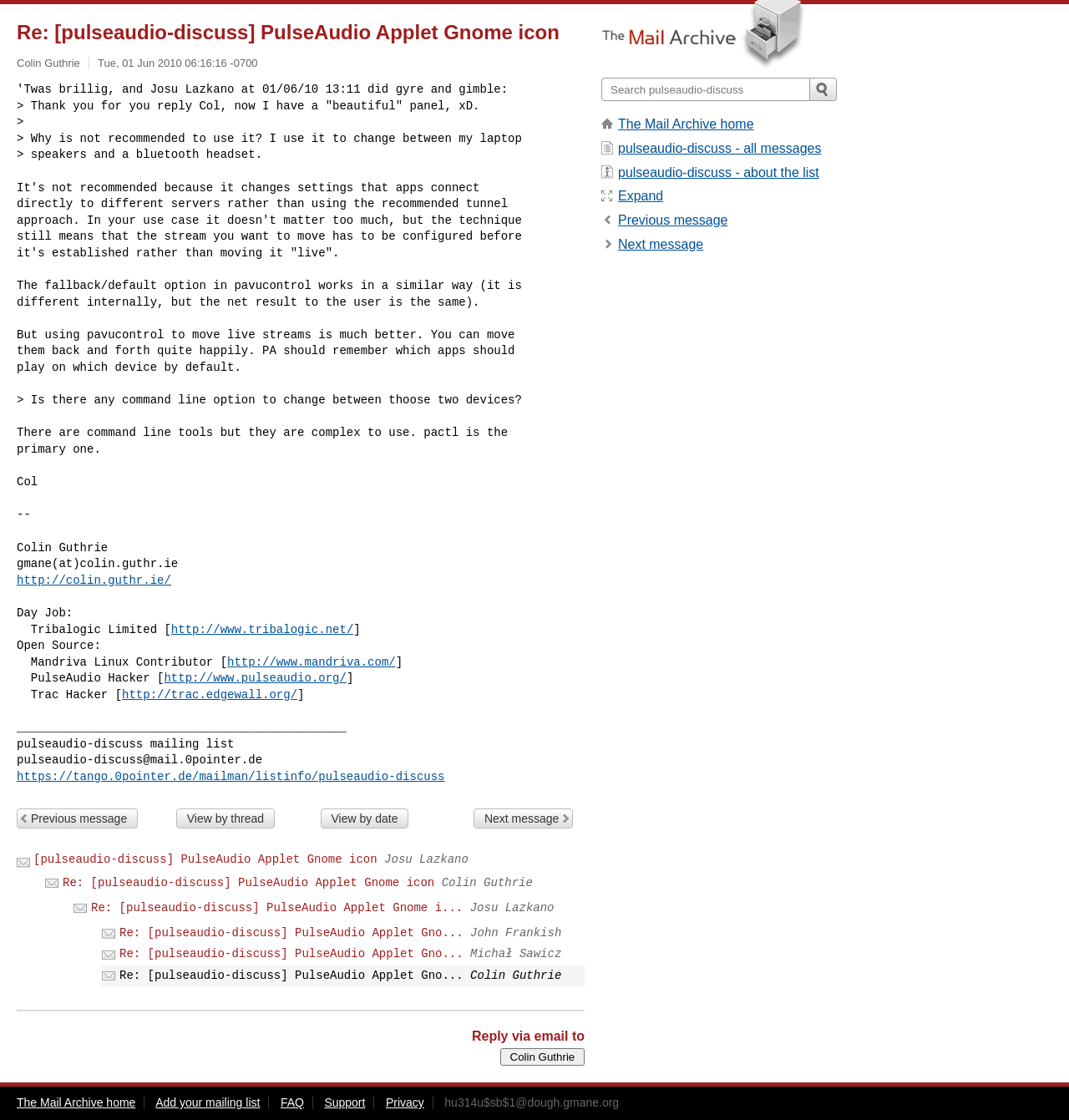Look at the image and answer the question in detail:
What is the date of the first message?

The date of the first message can be found by looking at the link 'Tue, 01 Jun 2010 06:16:16 -0700' which is right below the author's name.